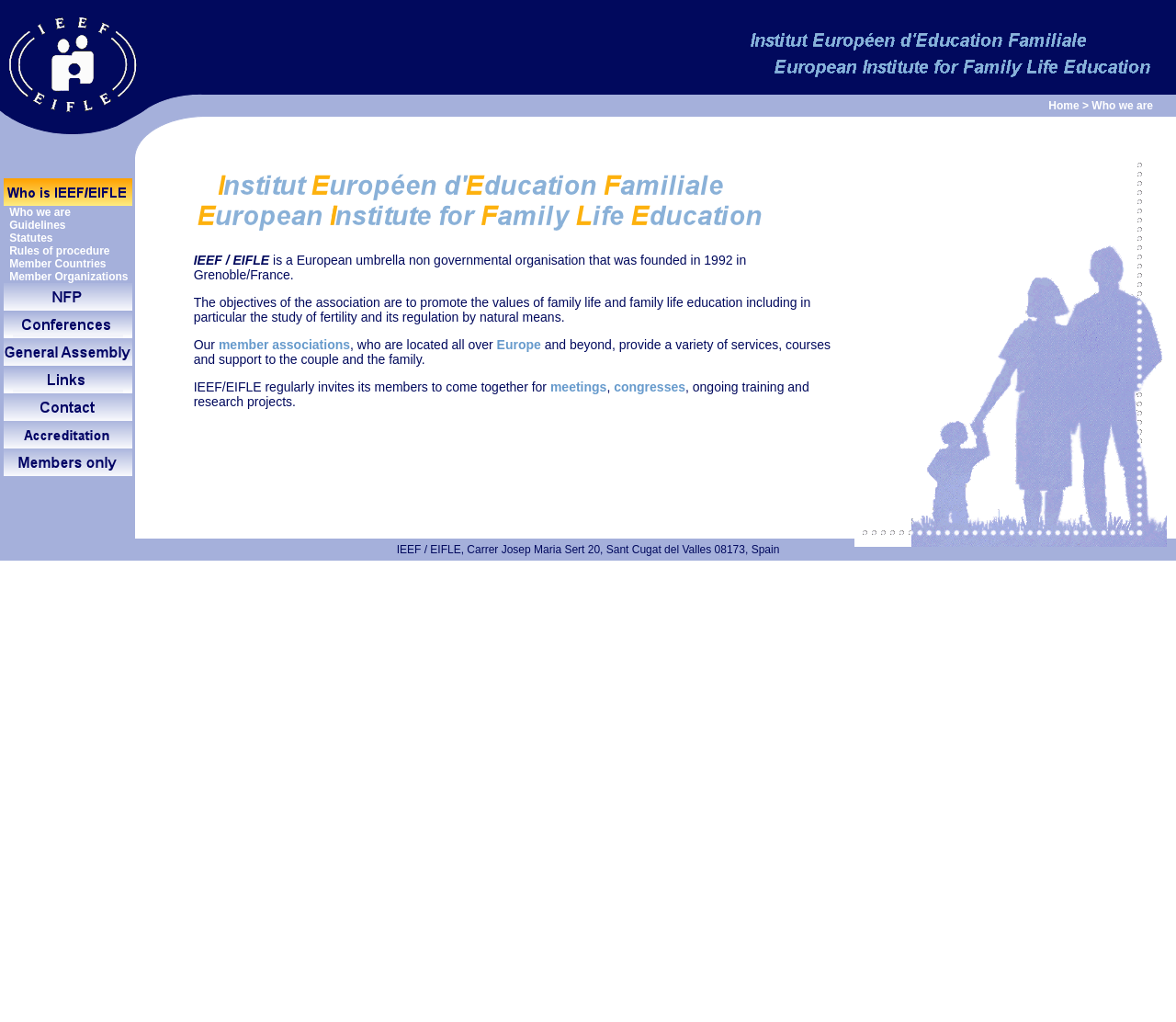Give a detailed account of the webpage, highlighting key information.

The webpage is about the European Institute of Family Life Education (IEEF EIFLE), a European umbrella non-governmental organization. At the top, there is a logo of IEEF EIFLE, accompanied by the text "IEEF" and a link to "INER Prof. Dr. Rötzer e.V." on the right side. Below this, there is a navigation menu with links to "Home", "Who we are", and other pages.

The main content of the webpage is divided into two sections. On the left side, there is a list of links to various pages, including "Who is IEEF", "Who we are", "Guidelines", "Statutes", "Rules of procedure", "Member Countries", "Member Organizations", "NFP", "Conferences", "General Assembly", "Links", "Contact", "TTC Accreditation", and "Members Only". Each link is accompanied by a small icon.

On the right side, there is a brief introduction to IEEF EIFLE, describing its objectives and activities. The text explains that IEEF EIFLE is a European umbrella non-governmental organization founded in 1992 in Grenoble, France, and its objectives are to promote the values of family life and family life education. The organization provides various services, courses, and support to couples and families through its member associations, which are located all over Europe and beyond. The text also mentions that IEEF EIFLE regularly invites its members to come together for meetings, congresses, ongoing training, and research projects.